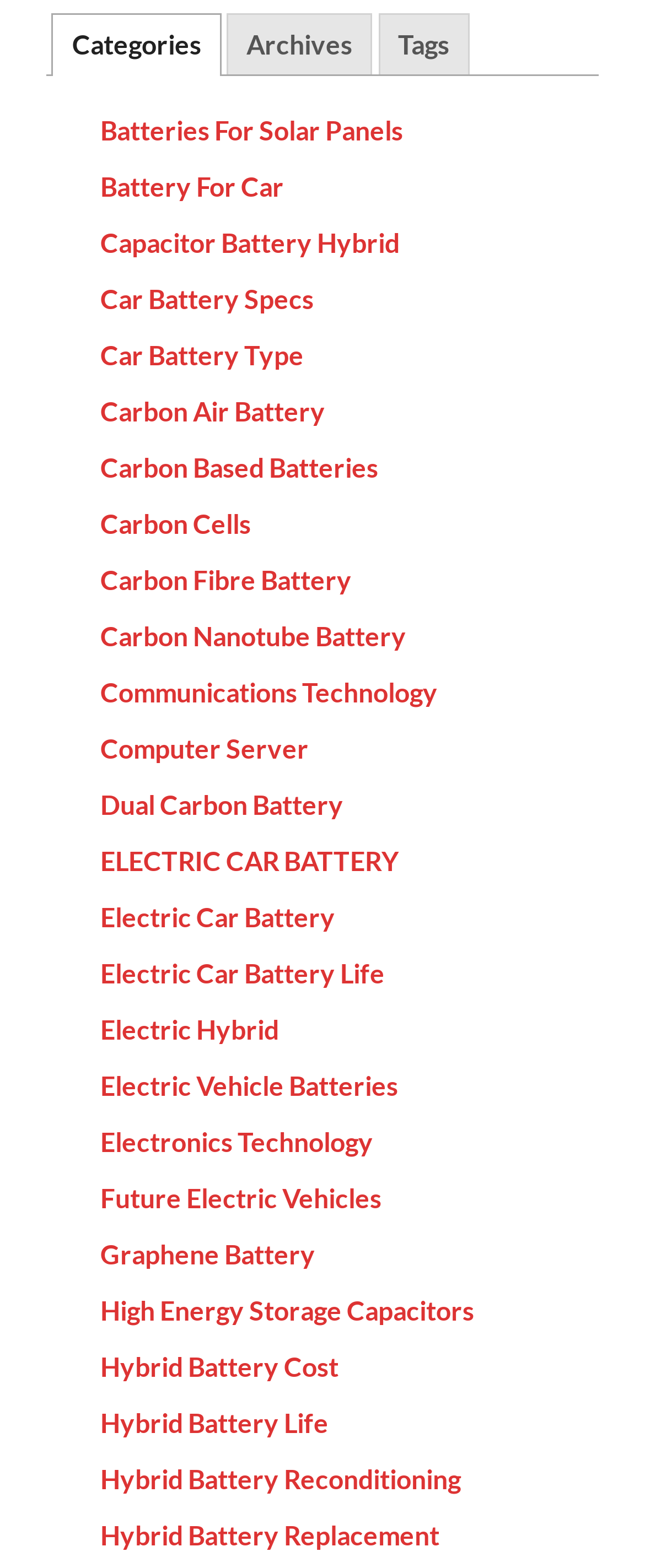Locate the bounding box of the UI element described by: "Communications Technology" in the given webpage screenshot.

[0.155, 0.431, 0.678, 0.451]